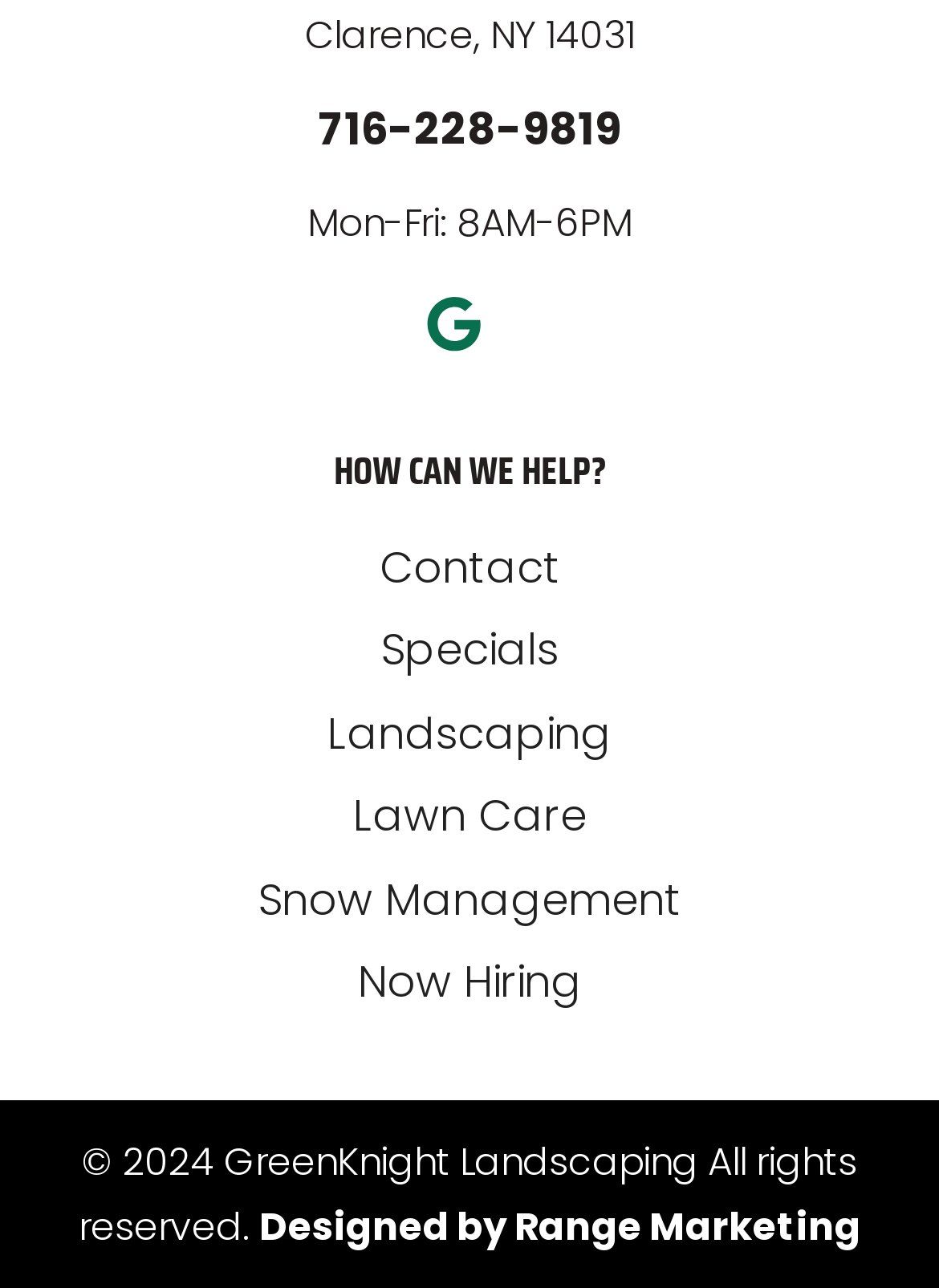What are the business hours of GreenKnight Landscaping?
We need a detailed and exhaustive answer to the question. Please elaborate.

I found the business hours by looking at the StaticText element with the text 'Mon-Fri: 8AM-6PM' which is located below the address and phone number.